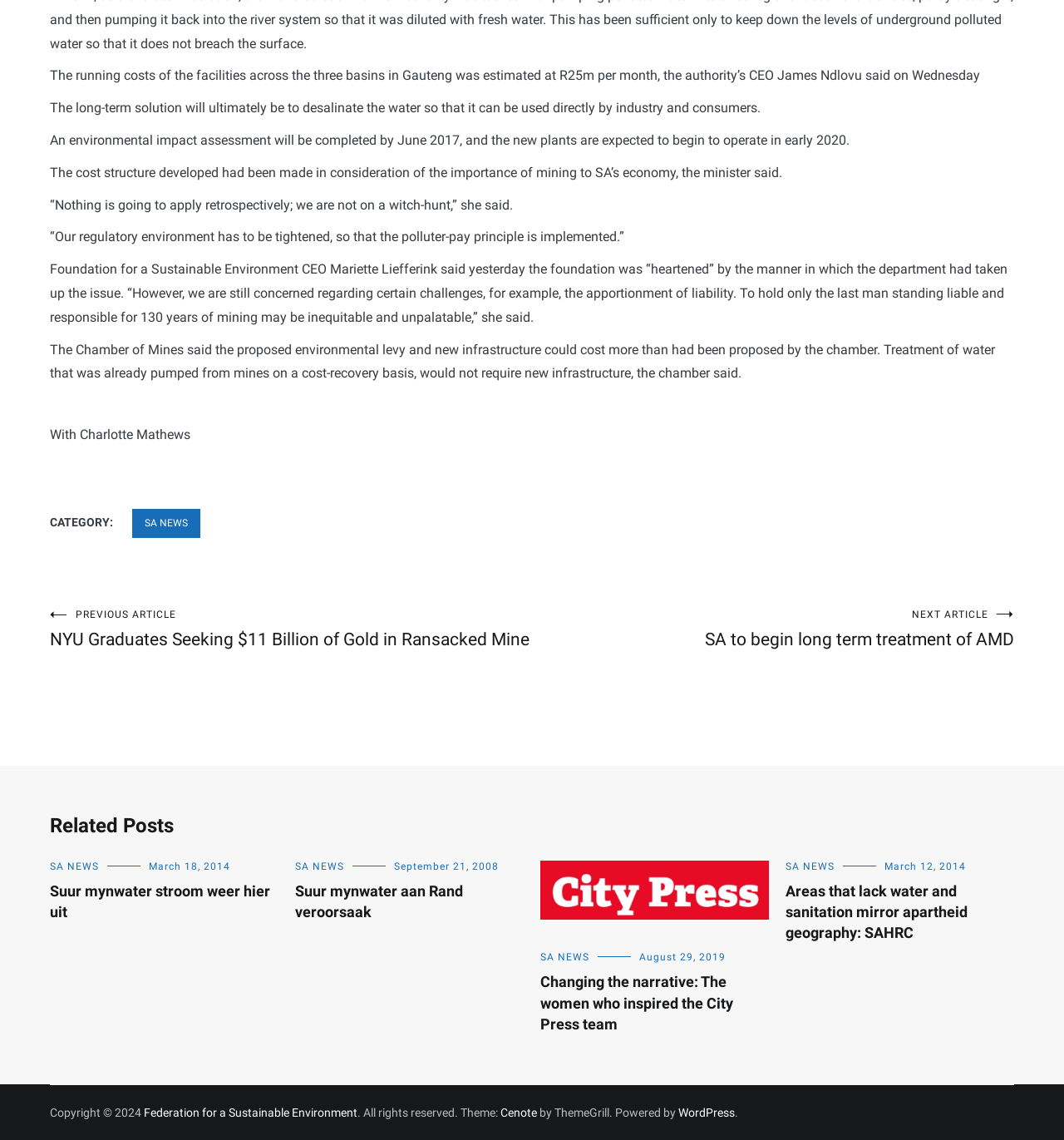Using the details from the image, please elaborate on the following question: How many articles are related to SA NEWS?

I counted the number of articles with the link text 'SA NEWS' in the Related Posts section, and there are 4 of them.